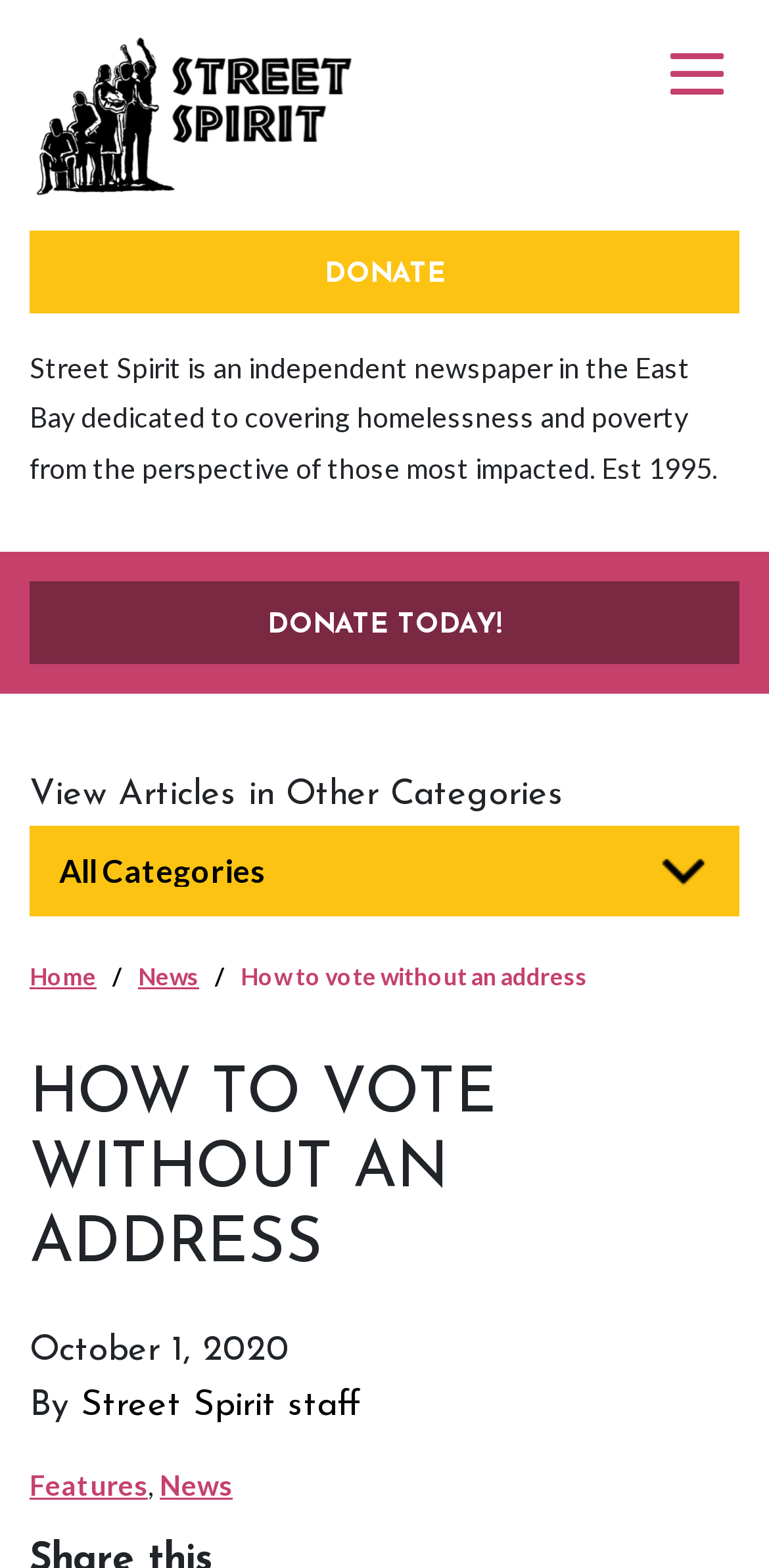Could you specify the bounding box coordinates for the clickable section to complete the following instruction: "view articles in other categories"?

[0.038, 0.495, 0.733, 0.519]